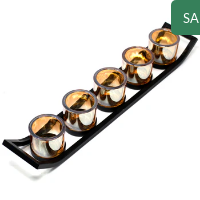Based on the image, give a detailed response to the question: How many tea light candles can the holder support?

According to the caption, the centerpiece iron votive candle holder is designed to hold five tea light candles, which means it can support five candles.